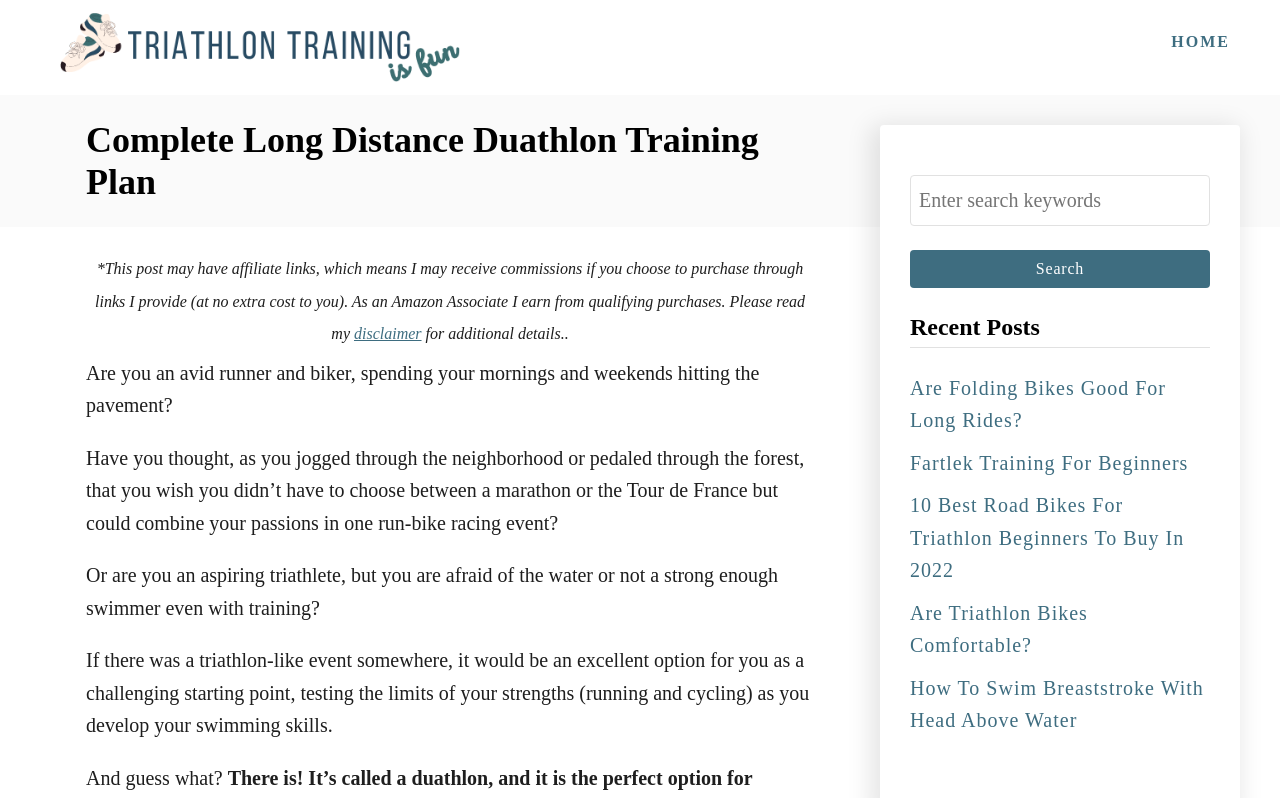What is the topic of the article?
Please answer the question as detailed as possible based on the image.

The topic of the article can be determined by reading the introductory paragraphs, which mention duathlon as an option for avid runners and bikers, and the article's purpose is to discuss a duathlon training plan and more.